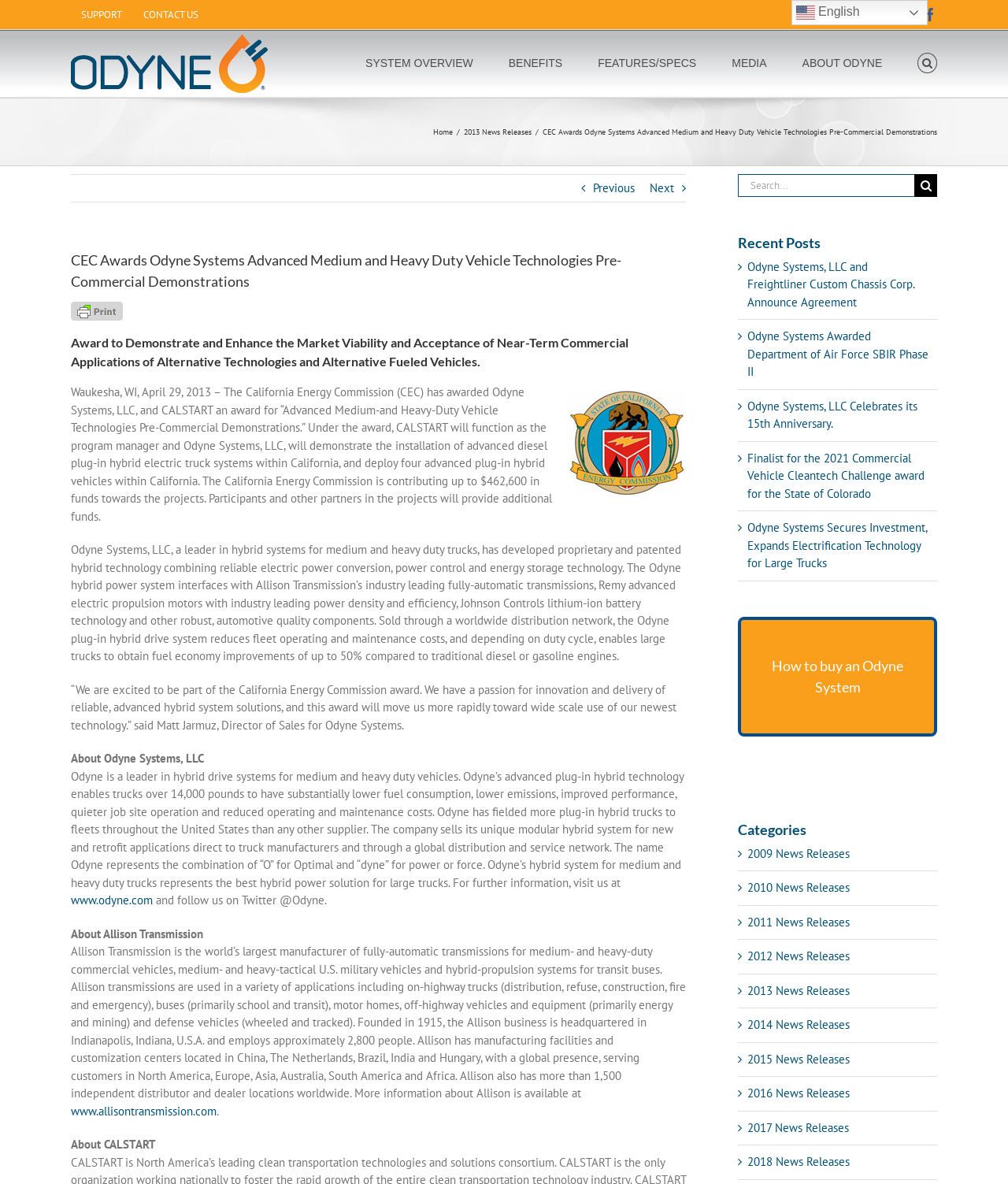Find the bounding box coordinates of the element you need to click on to perform this action: 'Click on SYSTEM OVERVIEW'. The coordinates should be represented by four float values between 0 and 1, in the format [left, top, right, bottom].

[0.363, 0.025, 0.469, 0.081]